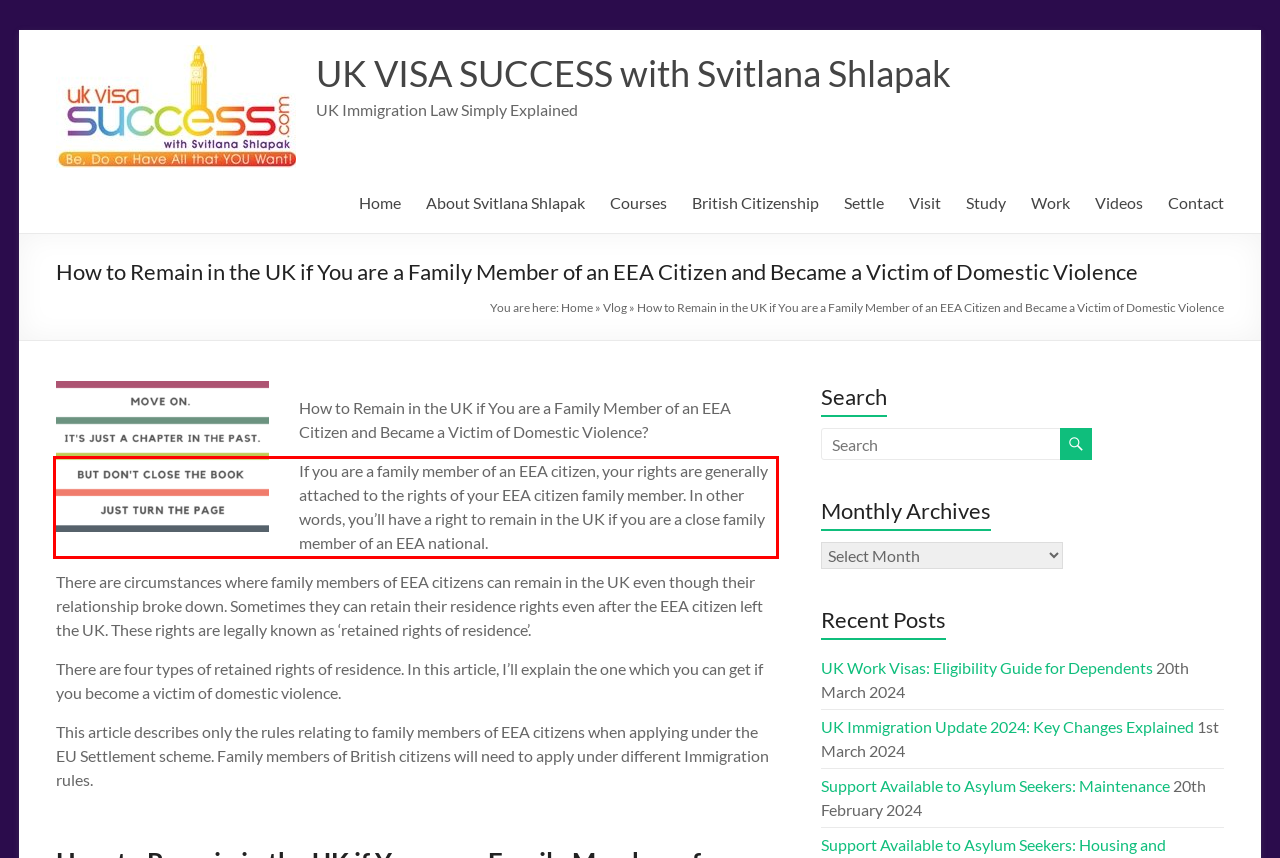You have a webpage screenshot with a red rectangle surrounding a UI element. Extract the text content from within this red bounding box.

If you are a family member of an EEA citizen, your rights are generally attached to the rights of your EEA citizen family member. In other words, you’ll have a right to remain in the UK if you are a close family member of an EEA national.